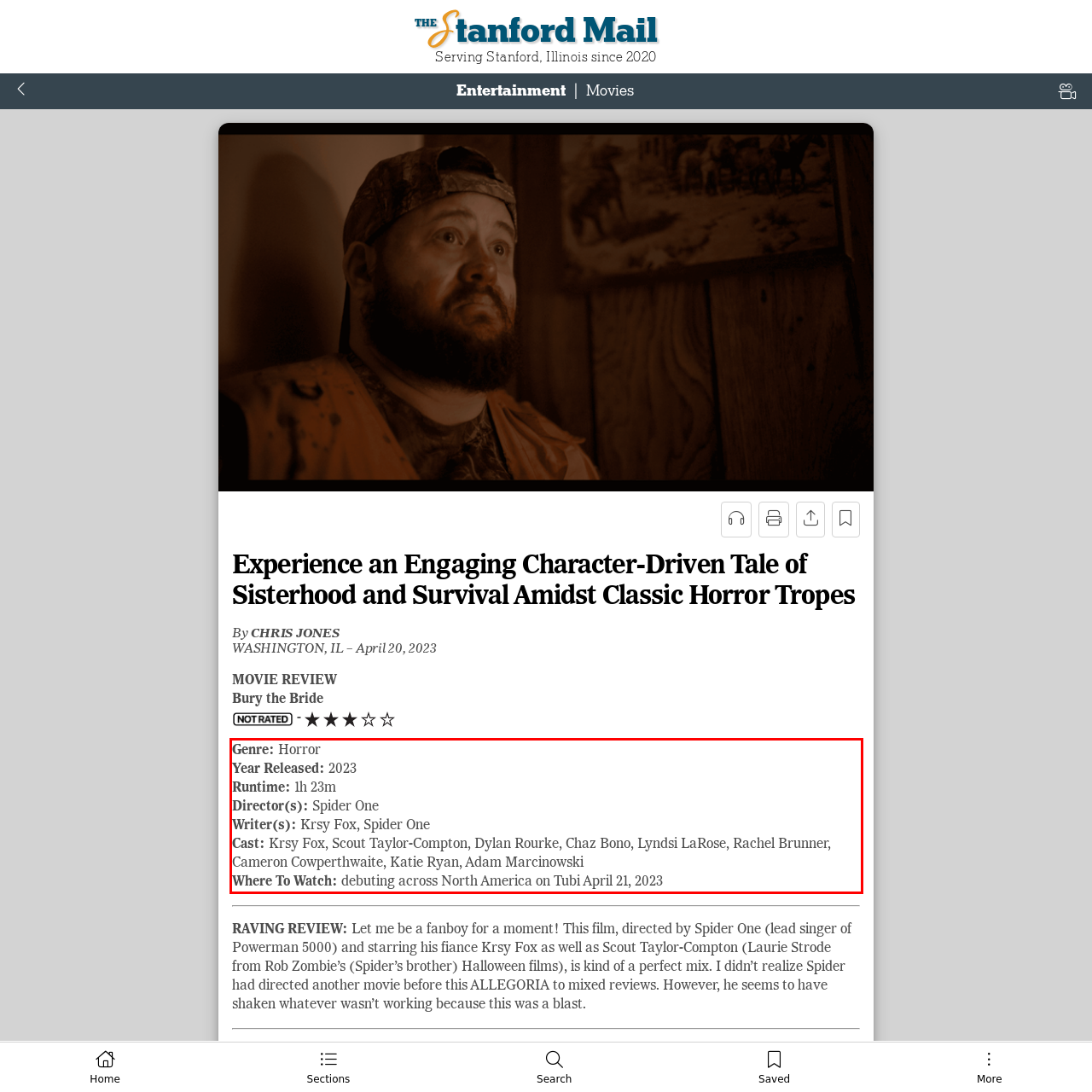Given the screenshot of the webpage, identify the red bounding box, and recognize the text content inside that red bounding box.

Genre: Horror Year Released: 2023 Runtime: 1h 23m Director(s): Spider One Writer(s): Krsy Fox, Spider One Cast: Krsy Fox, Scout Taylor-Compton, Dylan Rourke, Chaz Bono, Lyndsi LaRose, Rachel Brunner, Cameron Cowperthwaite, Katie Ryan, Adam Marcinowski Where To Watch: debuting across North America on Tubi April 21, 2023